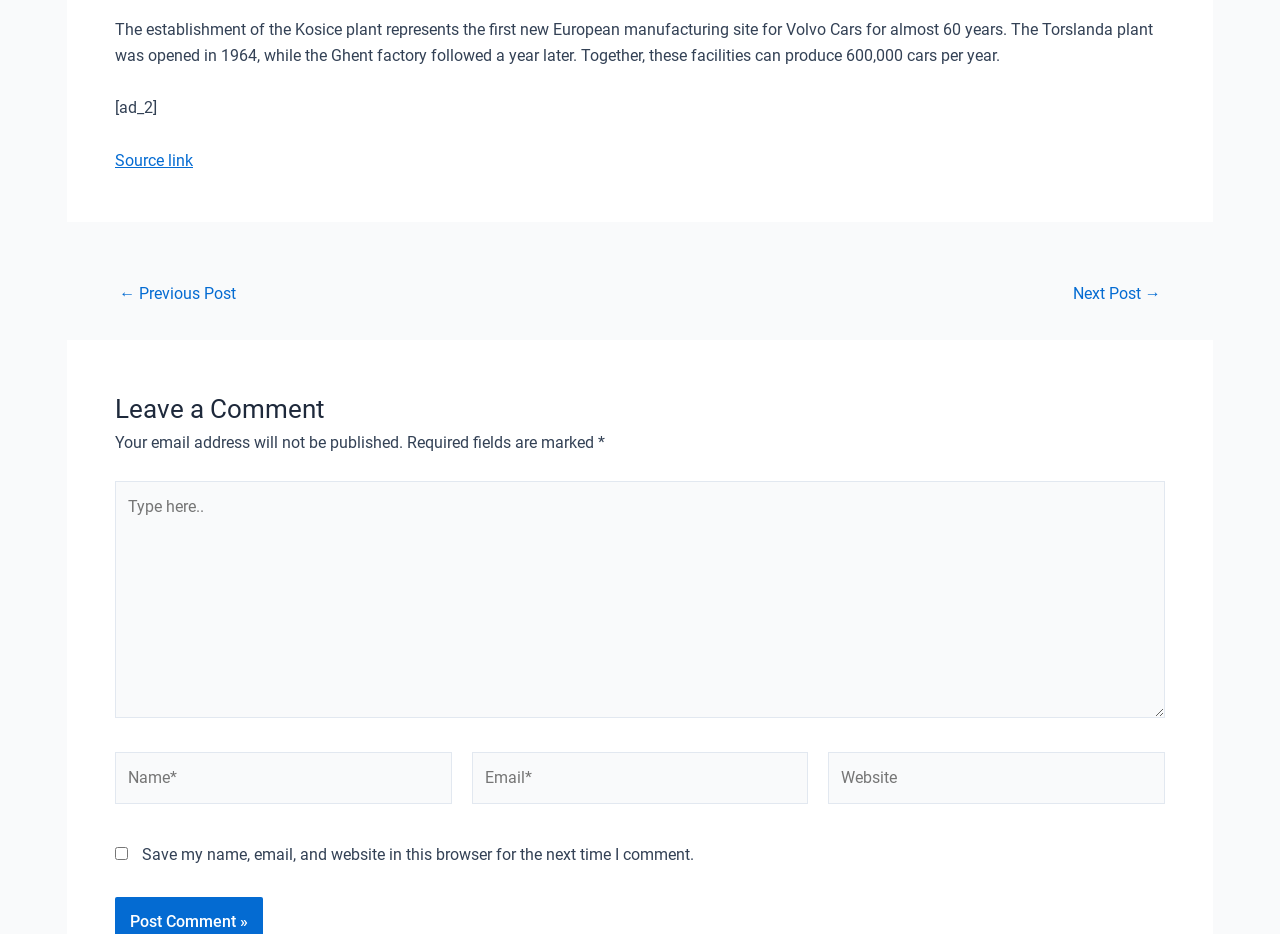Answer the question in one word or a short phrase:
What is the checkbox at the bottom for?

Save comment information